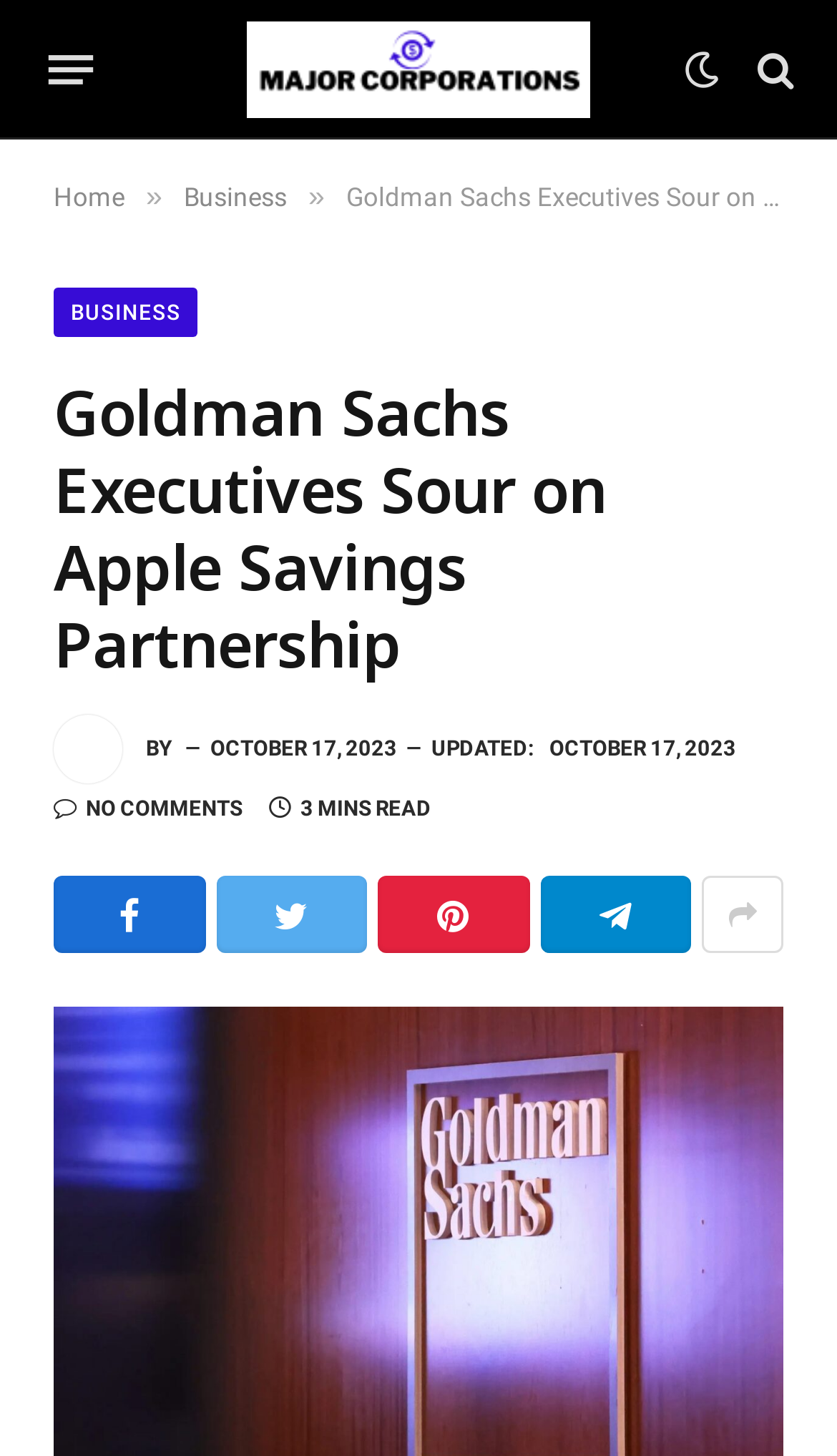Provide your answer in a single word or phrase: 
What is the symbol next to the 'Home' link?

»